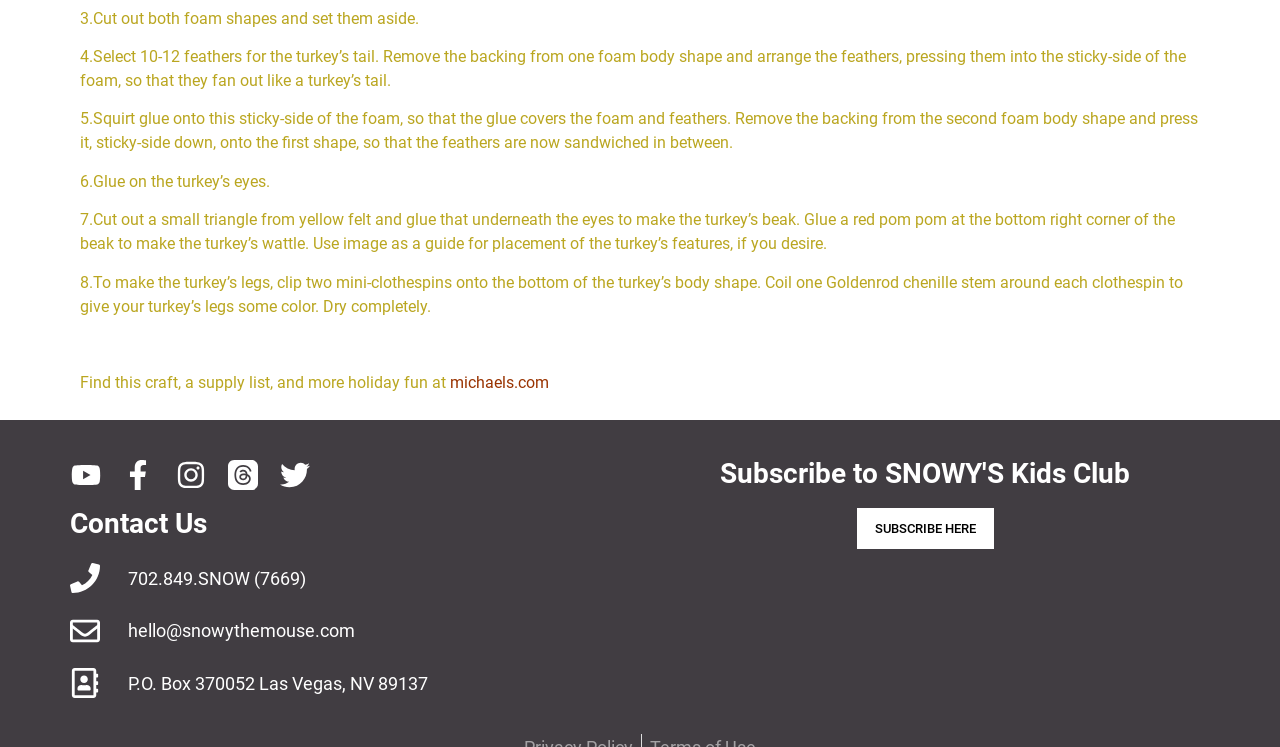Identify the bounding box coordinates for the element you need to click to achieve the following task: "Subscribe to SNOWY'S Kids Club". The coordinates must be four float values ranging from 0 to 1, formatted as [left, top, right, bottom].

[0.562, 0.611, 0.883, 0.656]